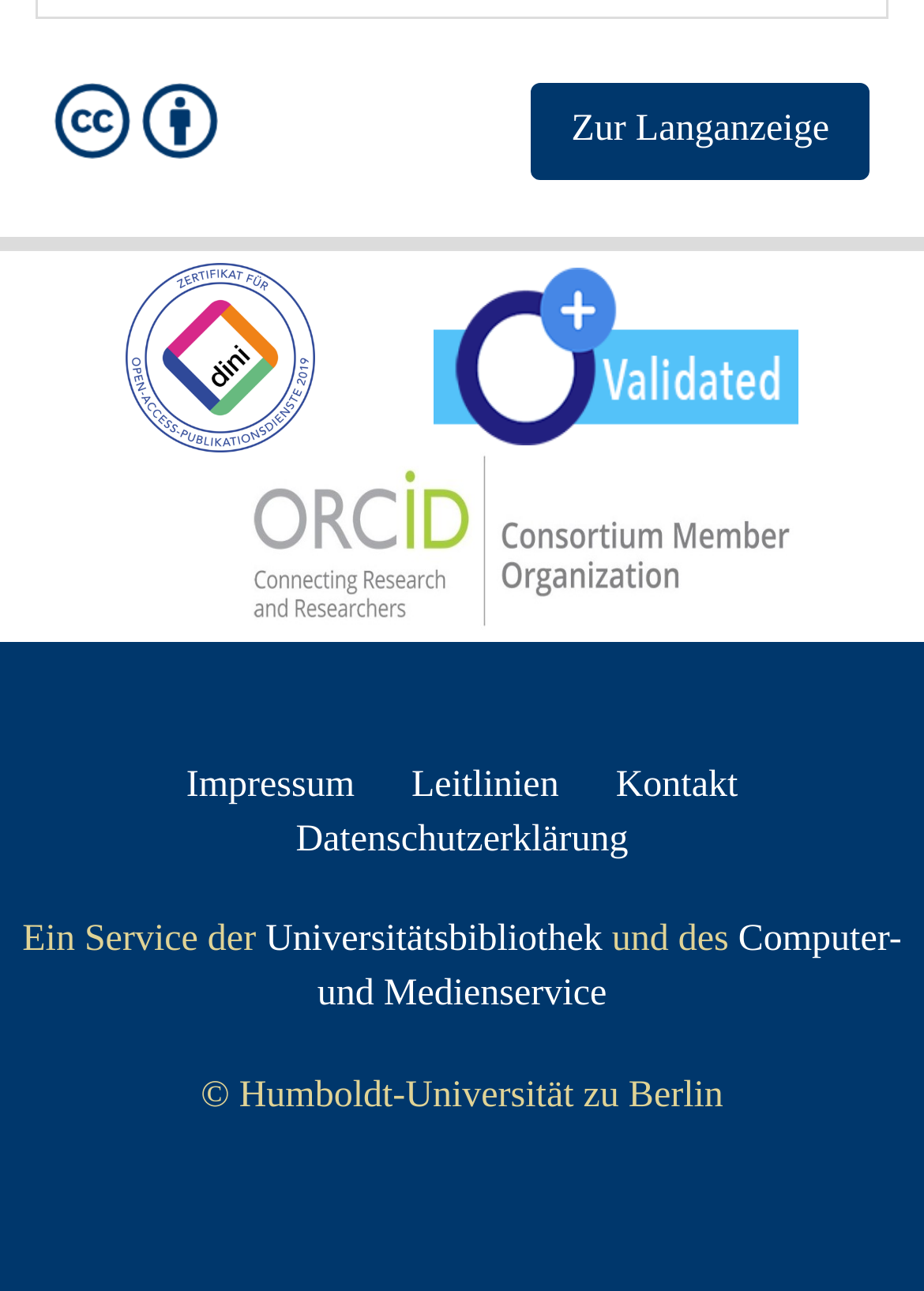Identify the bounding box coordinates of the specific part of the webpage to click to complete this instruction: "View Datenschutzerklärung".

[0.32, 0.634, 0.68, 0.665]